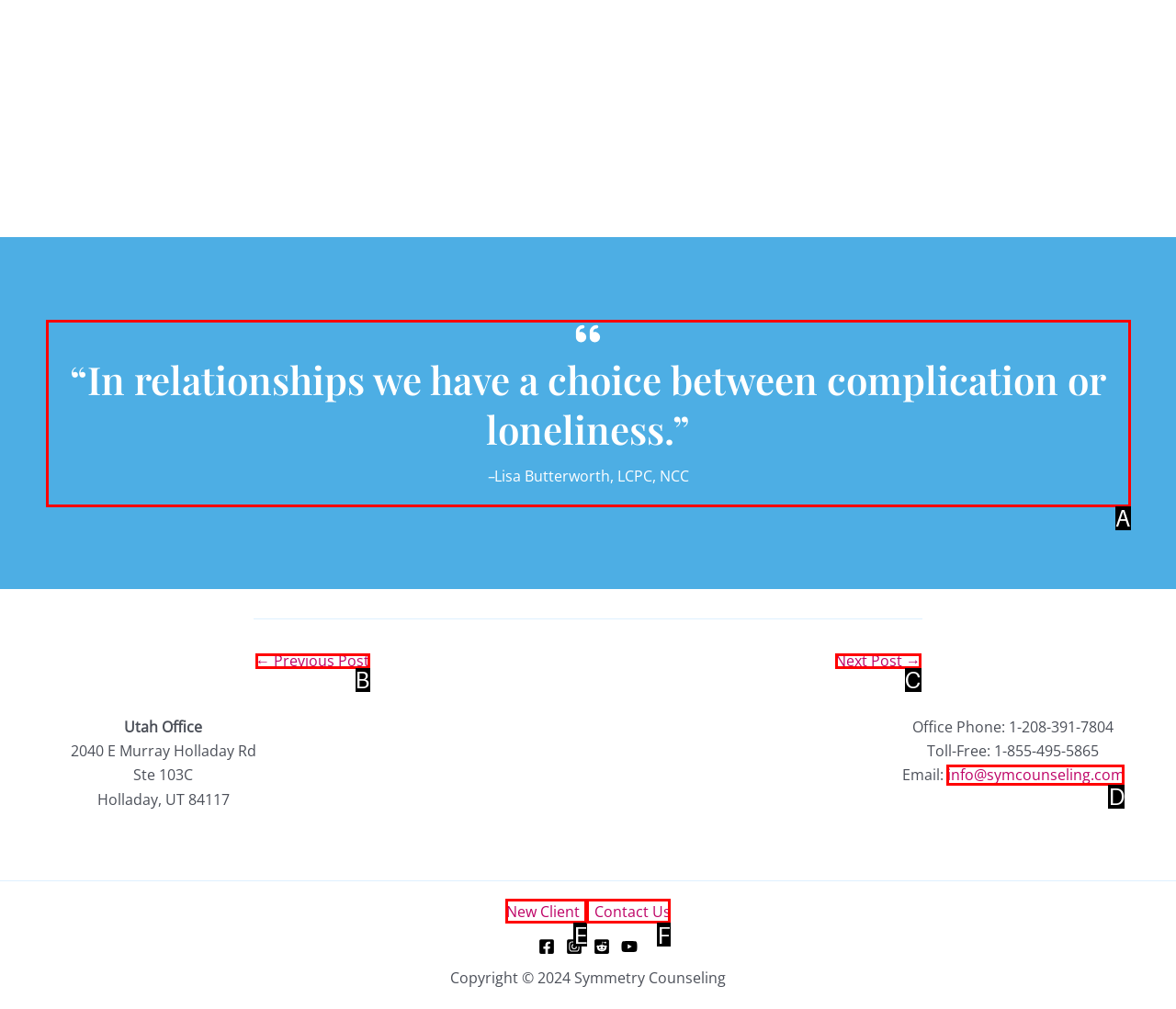Based on the element described as: info@symcounseling.com
Find and respond with the letter of the correct UI element.

D